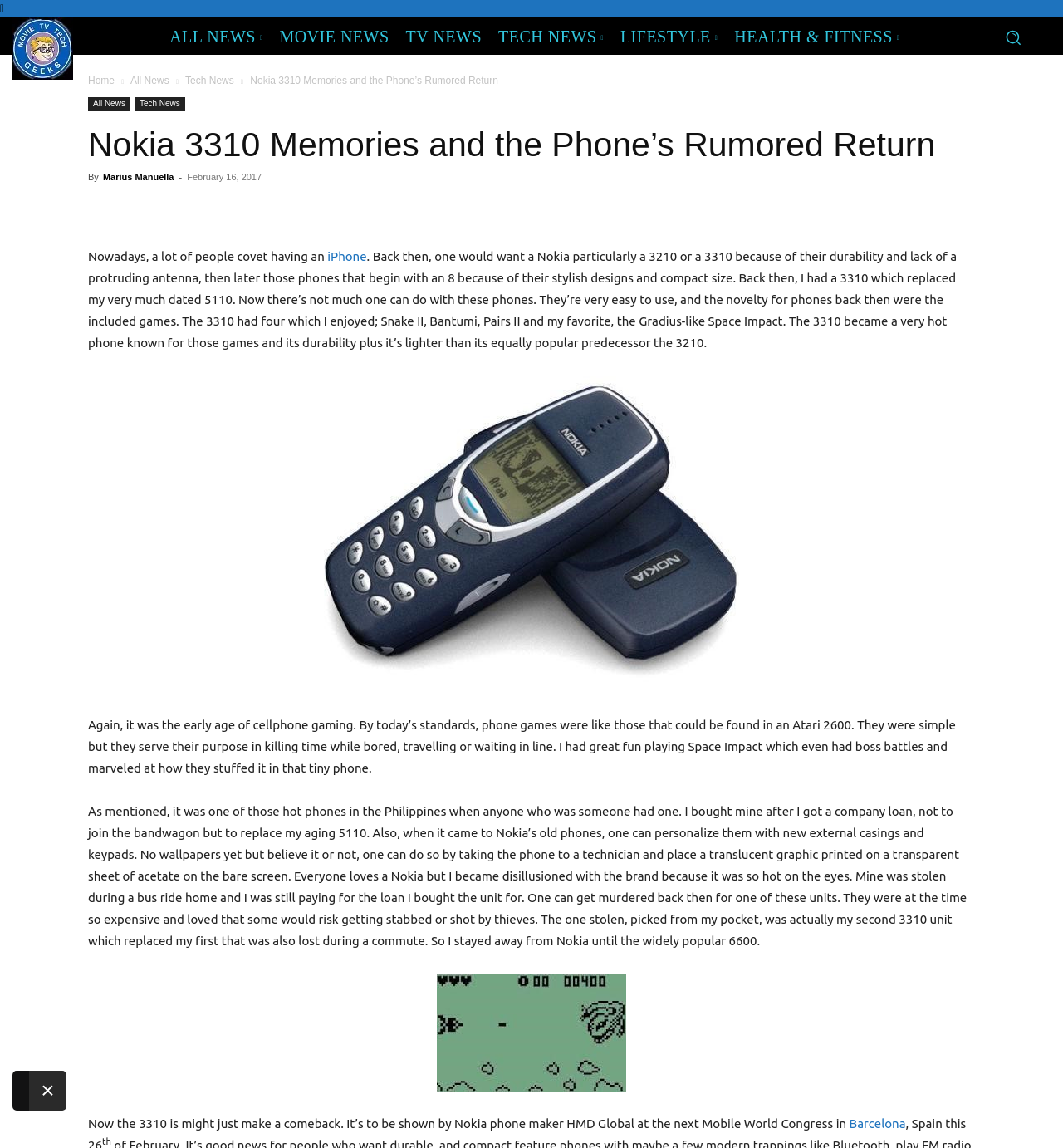Identify the bounding box coordinates of the clickable section necessary to follow the following instruction: "Read the article by Marius Manuella". The coordinates should be presented as four float numbers from 0 to 1, i.e., [left, top, right, bottom].

[0.097, 0.15, 0.164, 0.158]